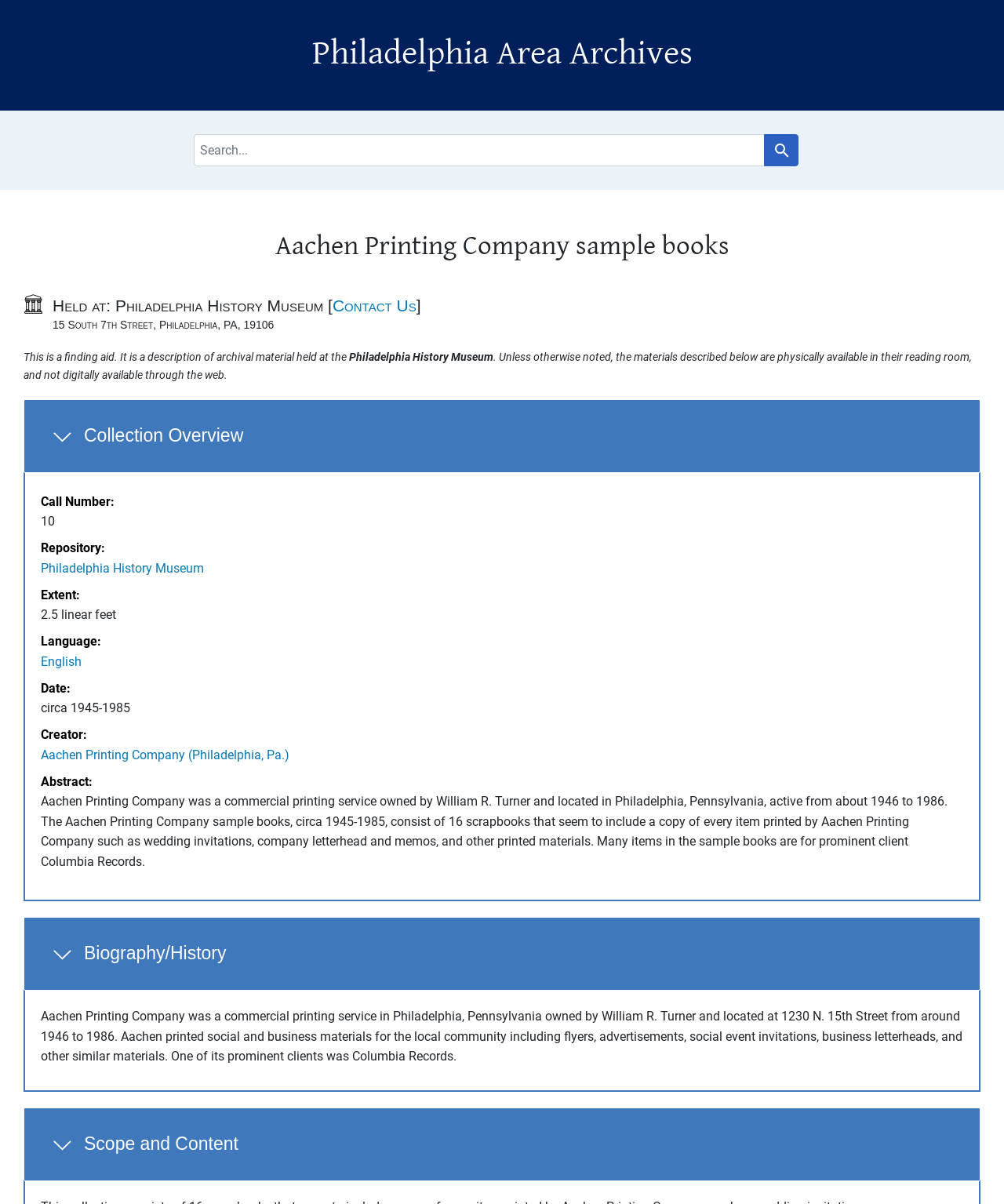Locate the bounding box coordinates of the element that should be clicked to fulfill the instruction: "Go to Philadelphia Area Archives".

[0.311, 0.028, 0.689, 0.061]